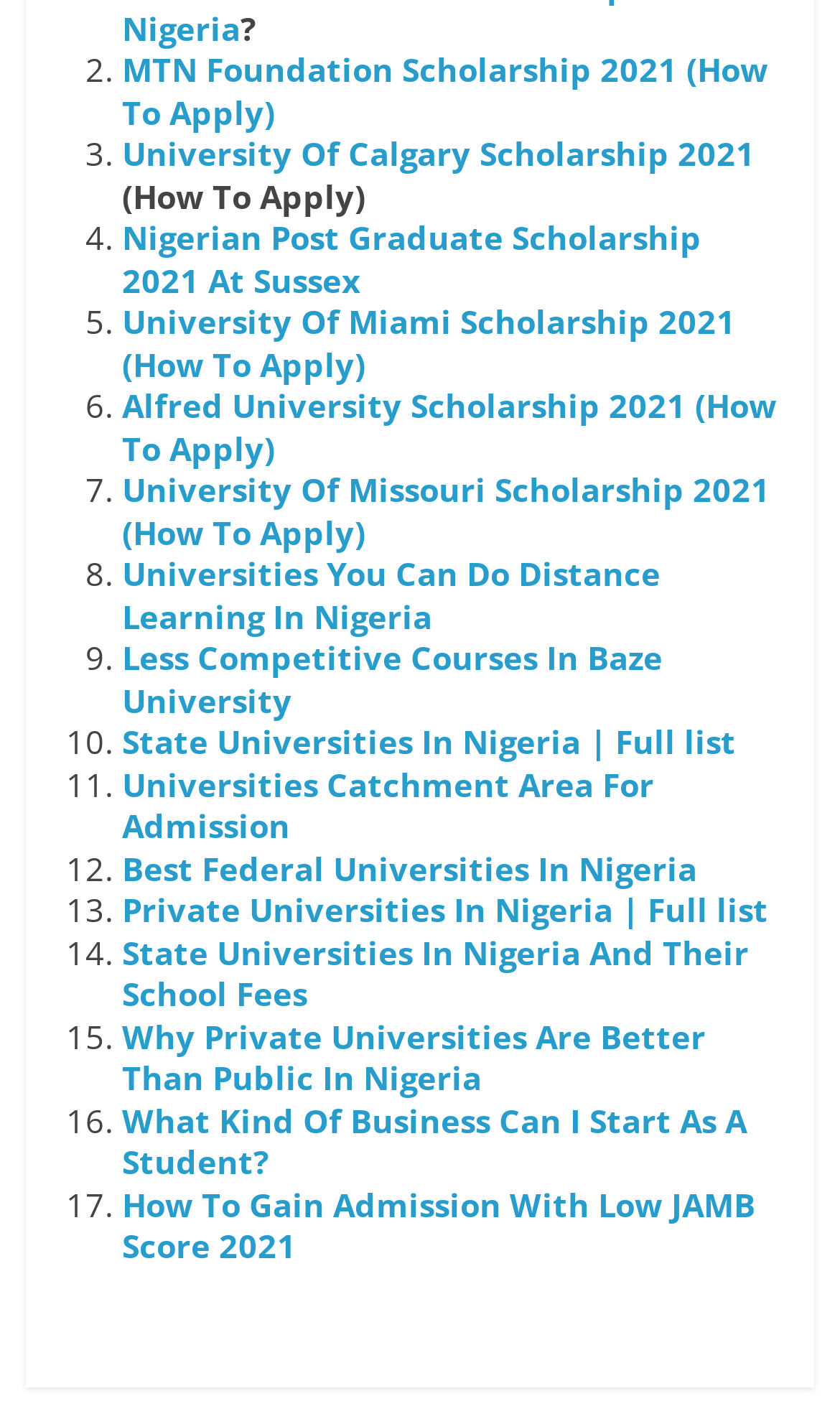Provide a short, one-word or phrase answer to the question below:
What is the vertical position of the 'Universities You Can Do Distance Learning In Nigeria' link?

above the middle